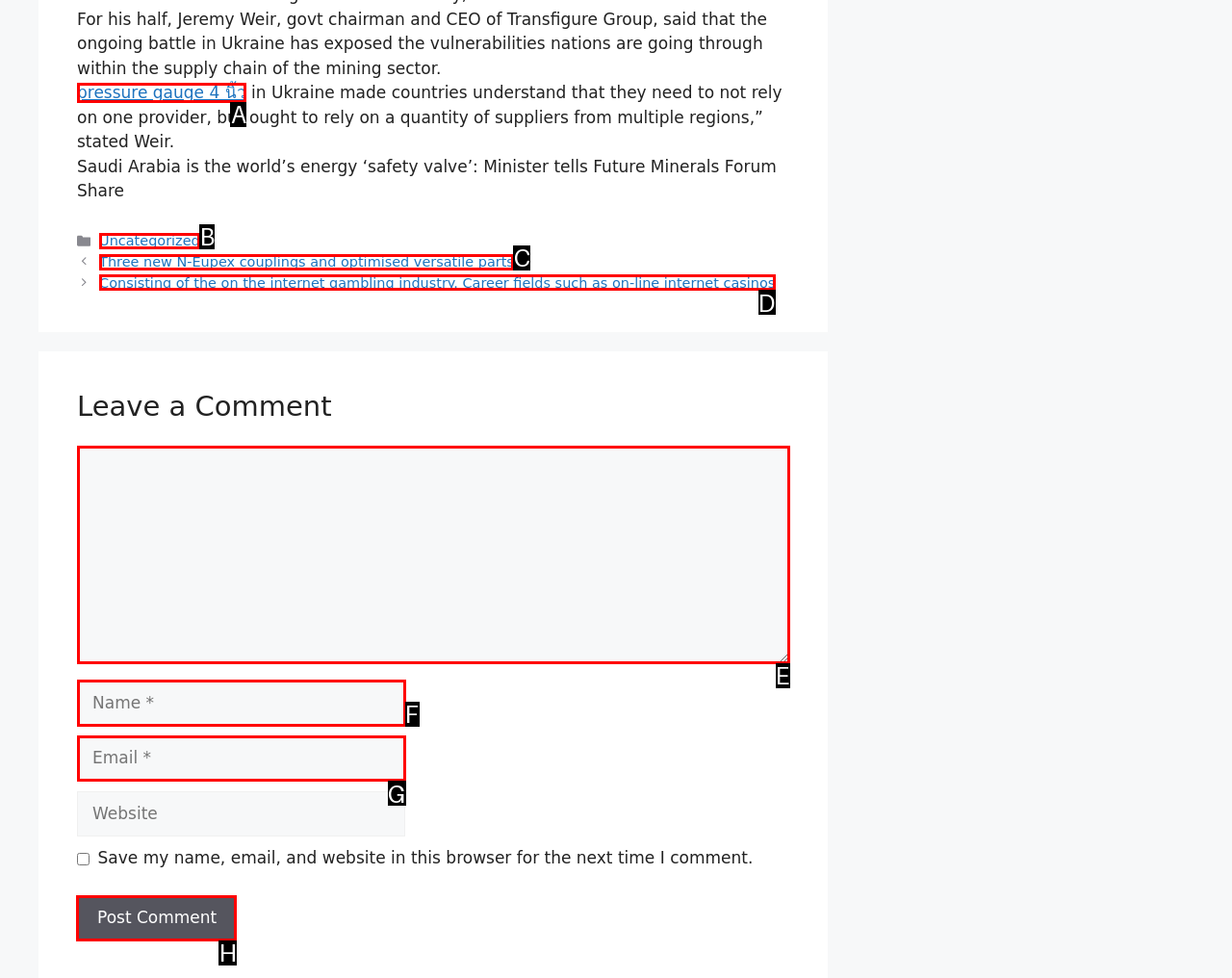Choose the letter of the option that needs to be clicked to perform the task: Click the 'Post Comment' button. Answer with the letter.

H